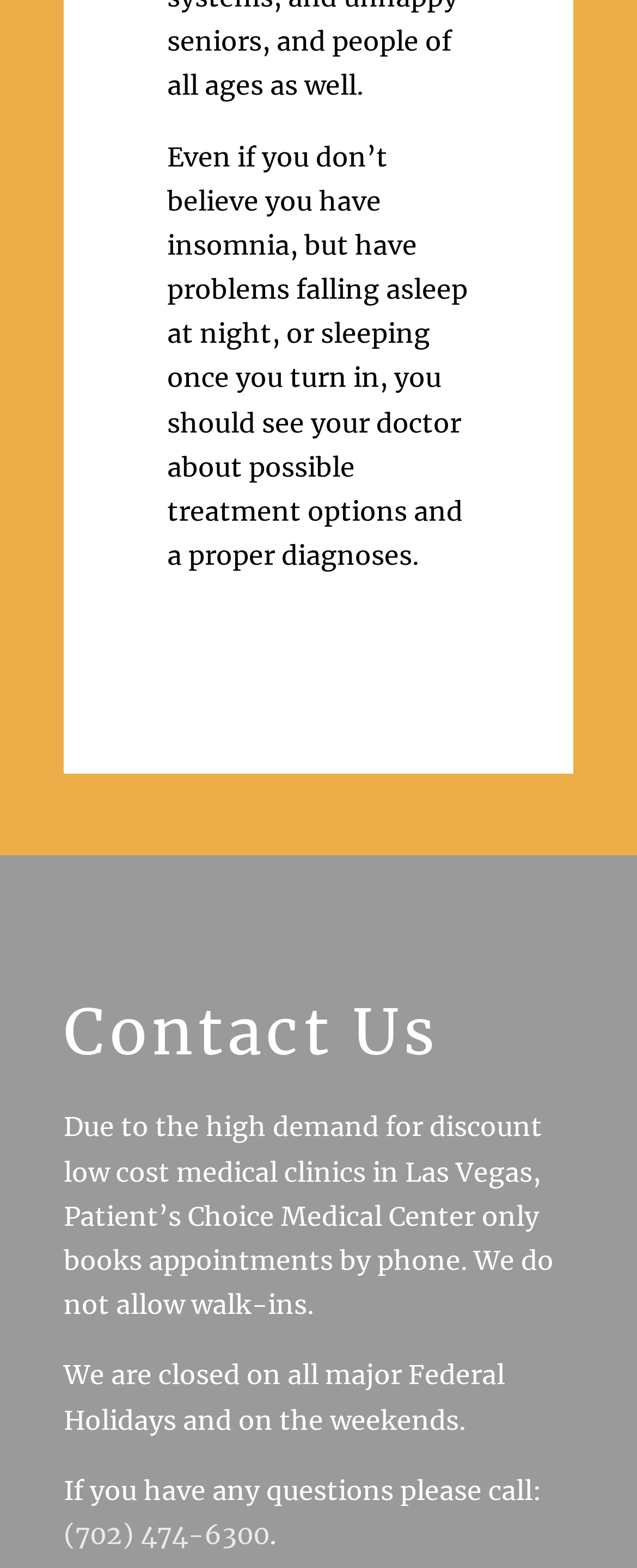Determine the bounding box coordinates for the UI element matching this description: "WINE SKIN CARE".

None